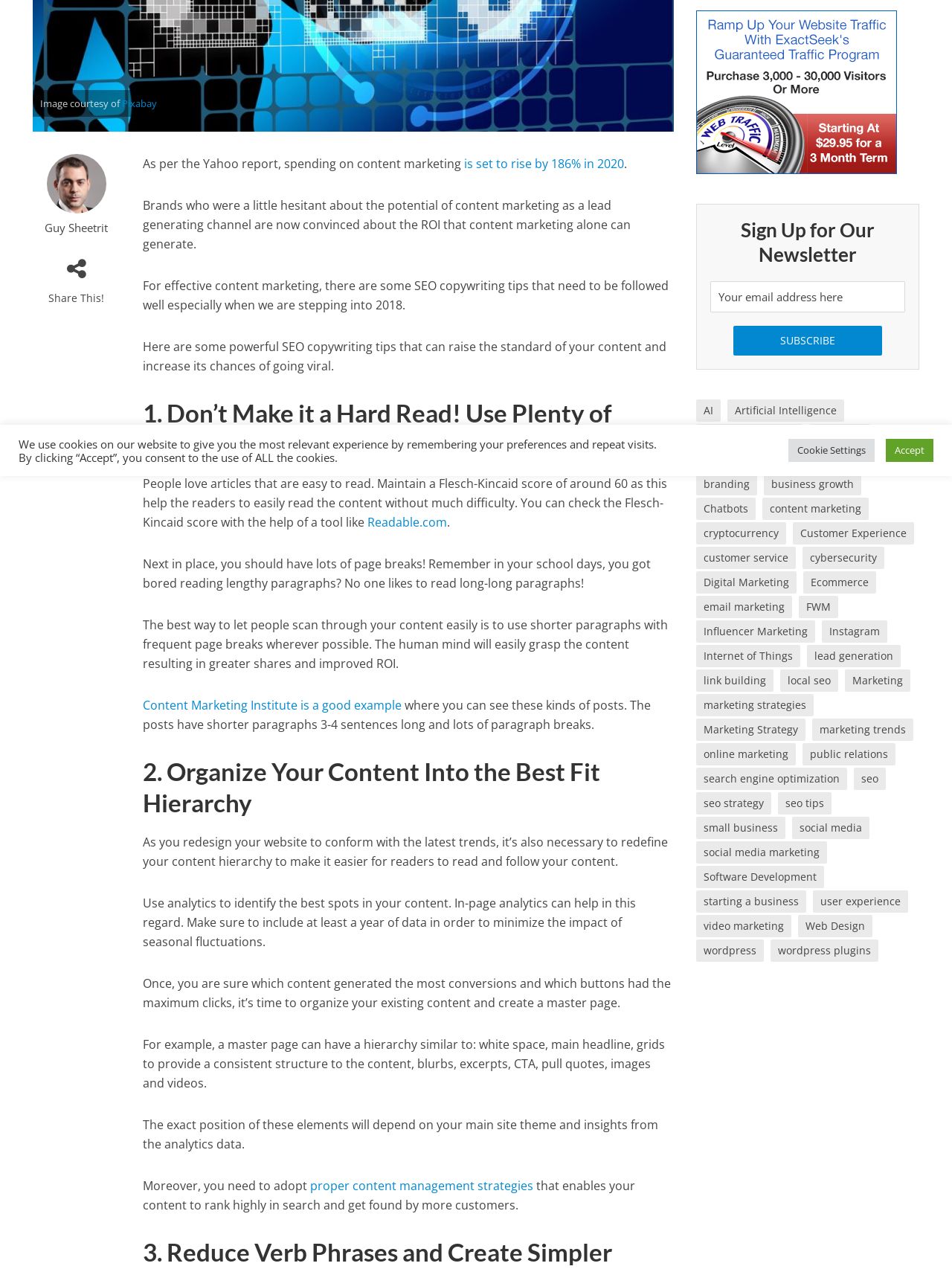Determine the bounding box coordinates for the UI element with the following description: "FWM". The coordinates should be four float numbers between 0 and 1, represented as [left, top, right, bottom].

[0.839, 0.469, 0.881, 0.487]